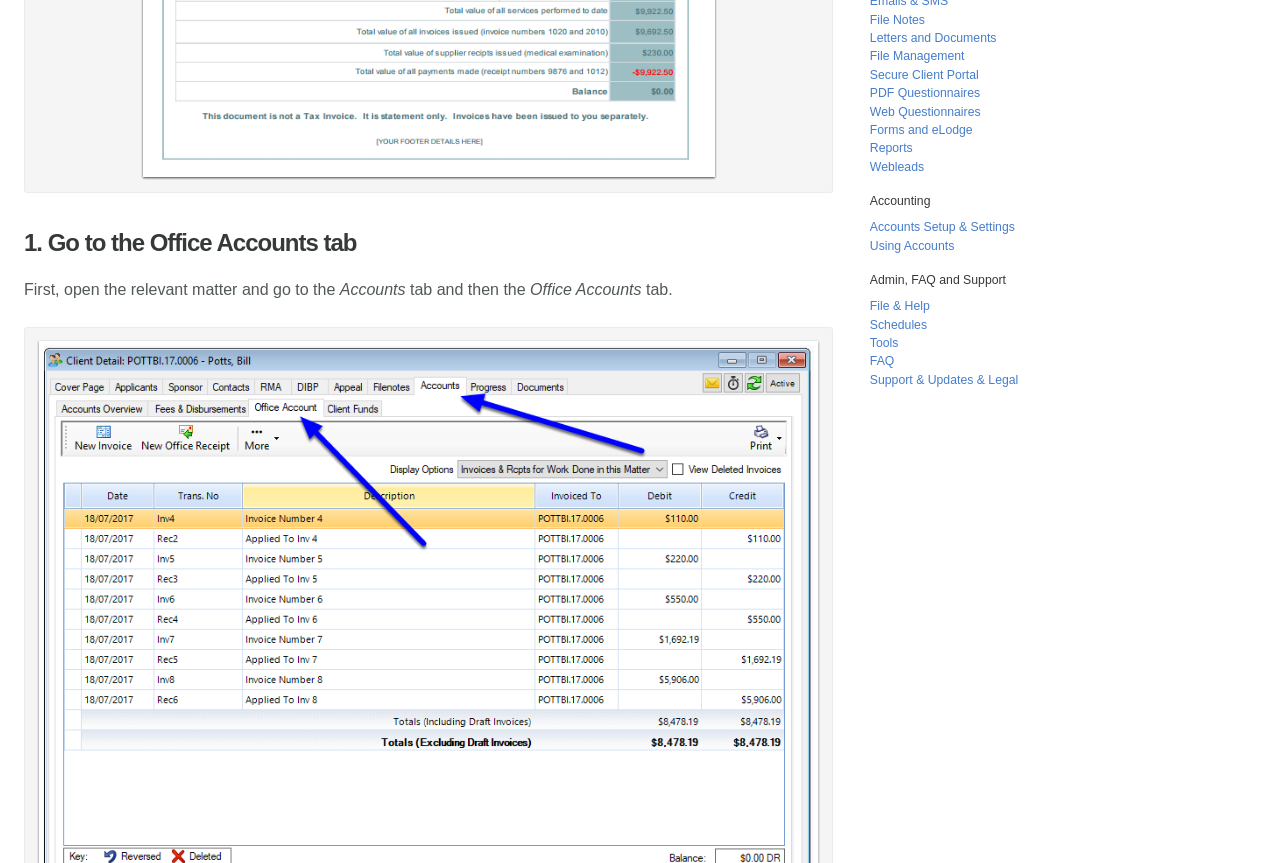What is the position of the 'File Notes' link?
Please answer the question as detailed as possible.

The 'File Notes' link is located at the top-left of the webpage, with its bounding box coordinates being [0.68, 0.015, 0.723, 0.031]. This indicates that it is one of the top-most elements on the webpage.